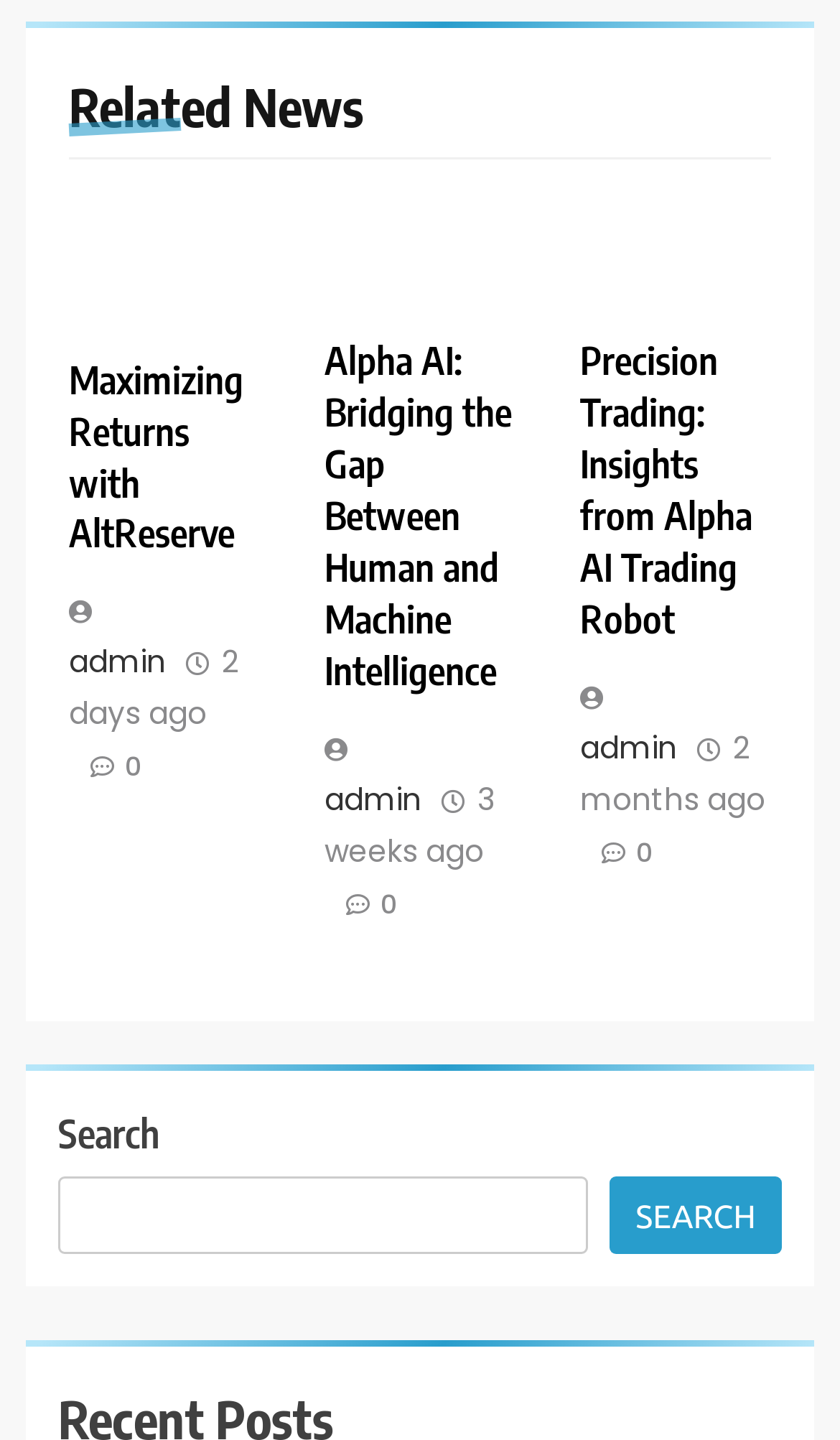What is the theme of the articles on the webpage?
Answer briefly with a single word or phrase based on the image.

AI and Trading